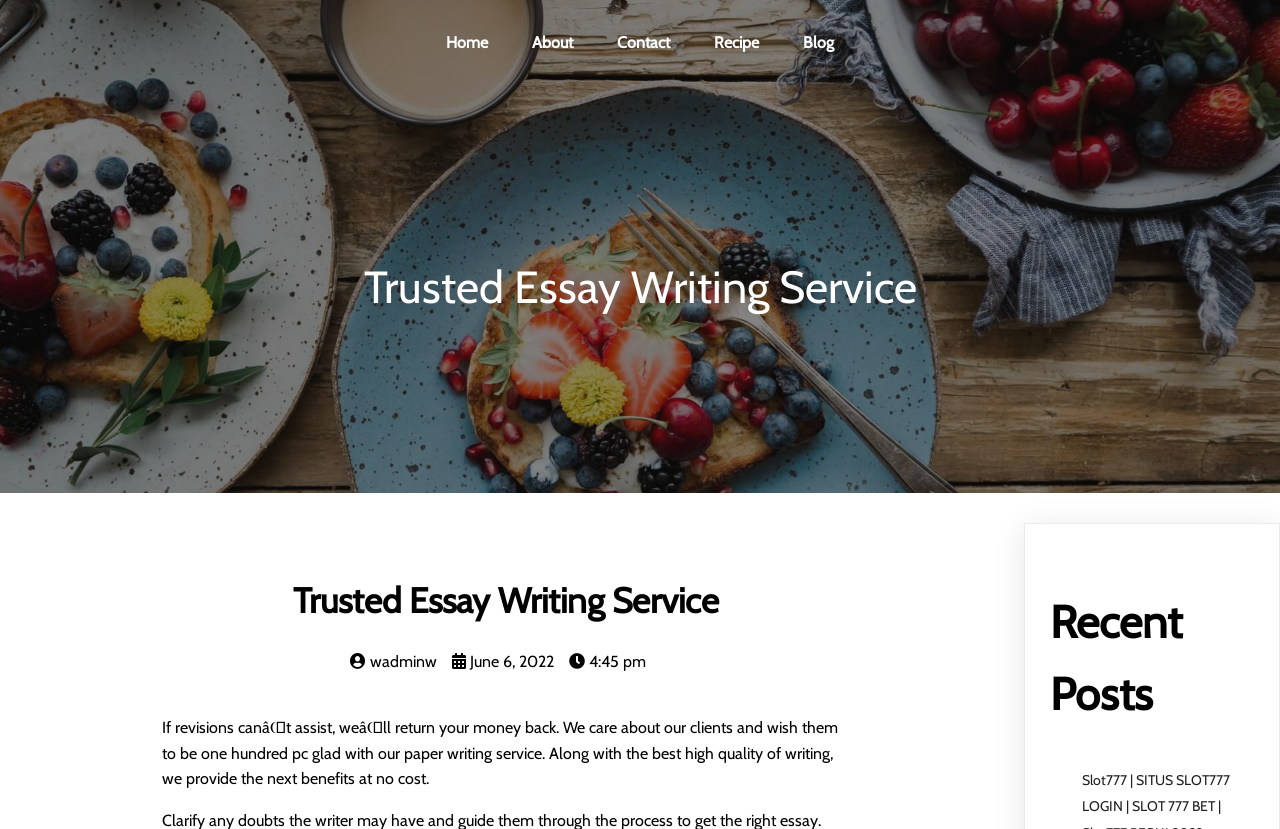Using the format (top-left x, top-left y, bottom-right x, bottom-right y), and given the element description, identify the bounding box coordinates within the screenshot: 4:45 pm

[0.445, 0.786, 0.505, 0.809]